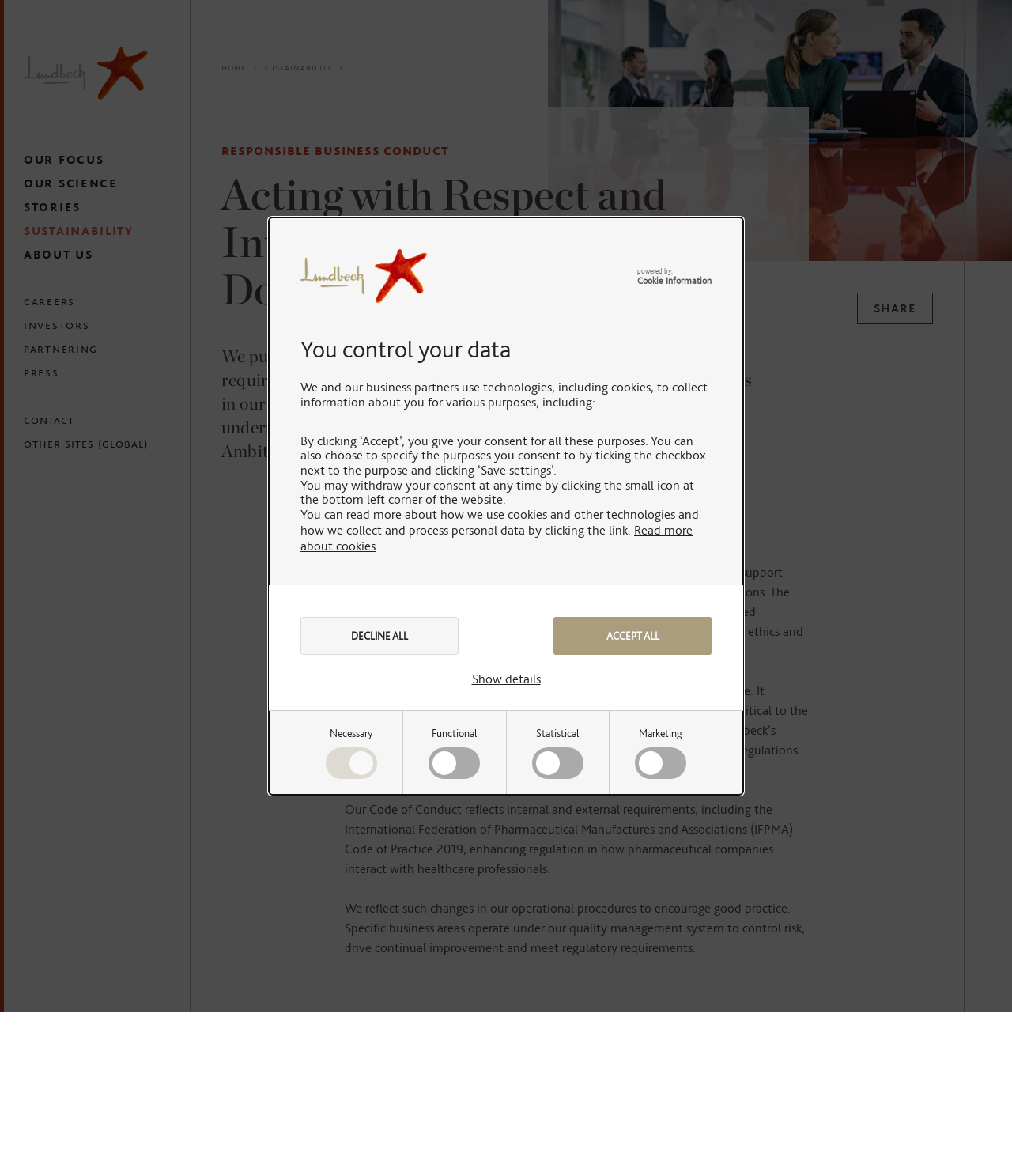Give a detailed account of the webpage's layout and content.

The webpage is about Lundbeck's responsible business conduct, with a focus on their code of conduct, sustainability strategy, and core beliefs. At the top, there is a dialog box with a logo, a "powered by" text, and a "Cookie Information" link. Below this, there is a heading "You control your data" and a paragraph explaining how the company uses cookies and other technologies to collect information. There are also buttons to accept or decline all cookies, as well as a "Show details" button to specify which purposes to consent to.

On the left side, there is a navigation menu with links to various sections, including "Our Focus", "Our Science", "Stories", "Sustainability", "About Us", "Careers", "Investors", "Partnering", "Press", "Contact", and "Other Sites (Global)". Above this menu, there is a breadcrumb navigation with links to "Home" and "Sustainability".

The main content of the page is divided into sections. The first section has a heading "Responsible Business Conduct" and a subheading "Acting with Respect and Integrity in Everything We Do". Below this, there is a paragraph explaining the company's sense of responsibility, which is guided by five core beliefs: patient-driven, courageous, ambitious, passionate, and responsible.

The next section has a heading "Our Code of Conduct" and explains that the company's ethical standards are defined by Executive Management and supported by a dedicated Compliance Committee. There is also a paragraph explaining the role of the Chief Compliance Officer and the importance of the Code of Conduct in the company's ethics and compliance culture.

Further down, there is a section with a heading "Code of Conduct" and a link to the "Third Party Code of Conduct Obligations". This section explains that the Code of Conduct reflects internal and external requirements, including the International Federation of Pharmaceutical Manufactures and Associations (IFPMA) Code of Practice 2019, and that the company reflects changes in its operational procedures to encourage good practice.

At the bottom of the page, there is a button to share the content and a heading "Code of Conduct" with no additional text.